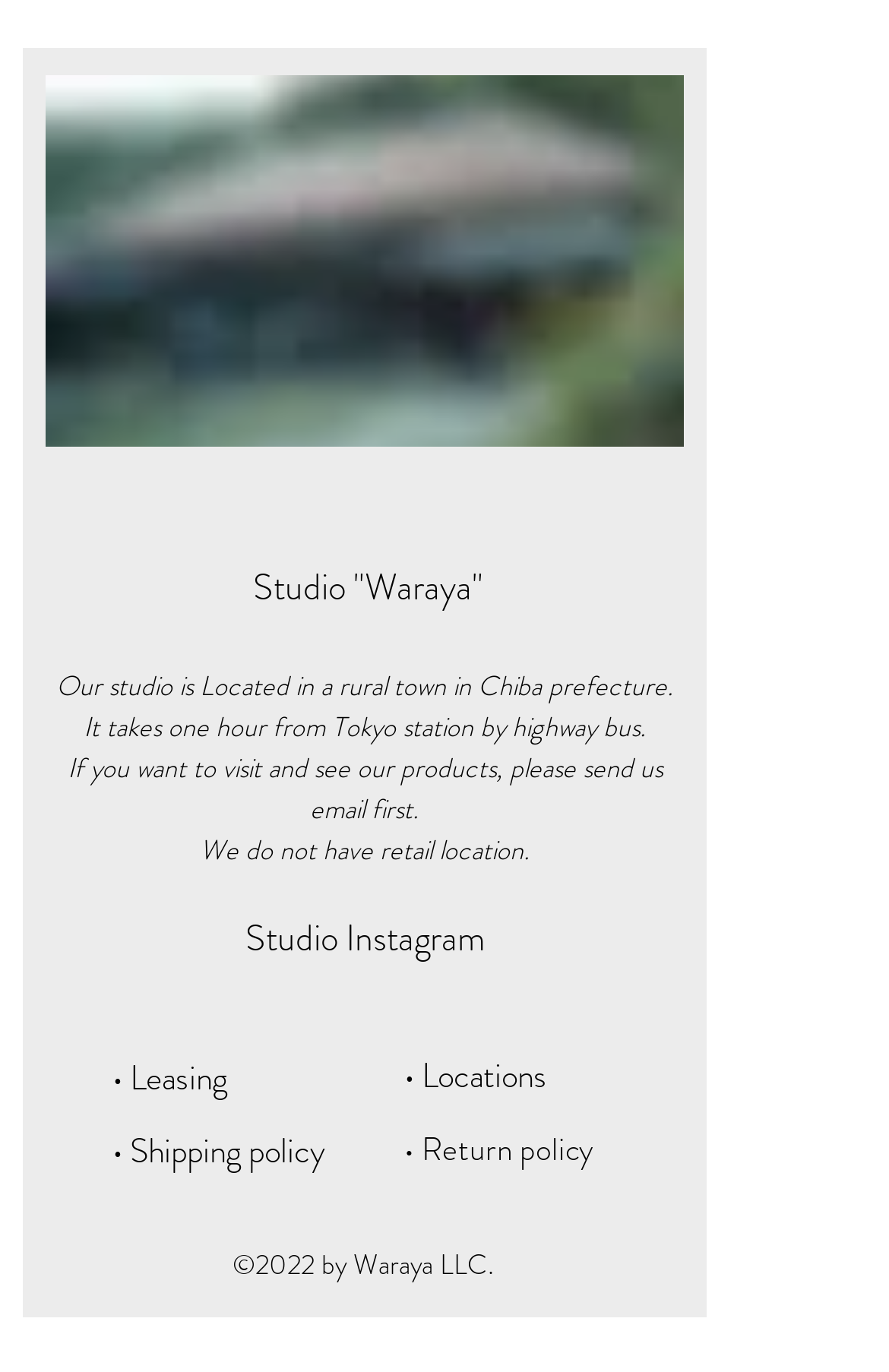Answer the question in one word or a short phrase:
What is the copyright year of the webpage?

2022